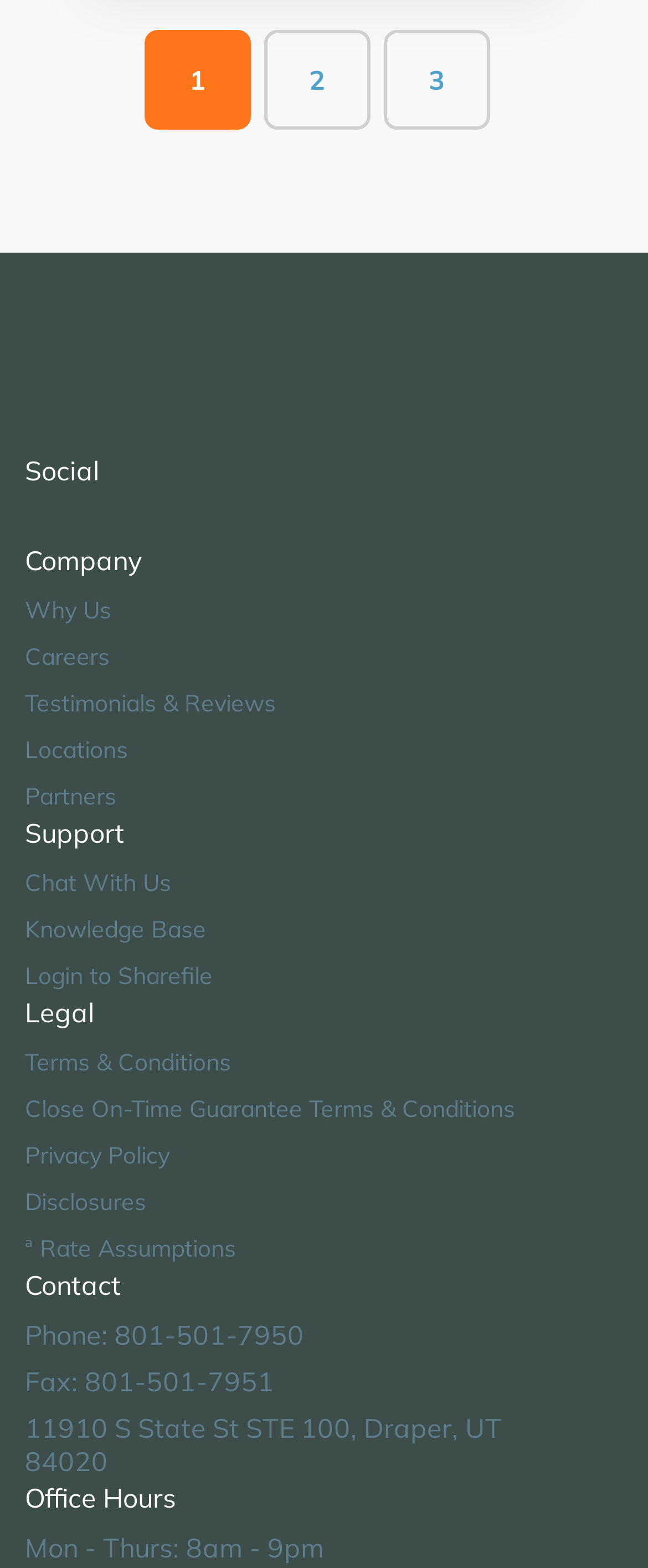Show the bounding box coordinates of the region that should be clicked to follow the instruction: "Chat with the support team."

[0.038, 0.552, 0.264, 0.573]